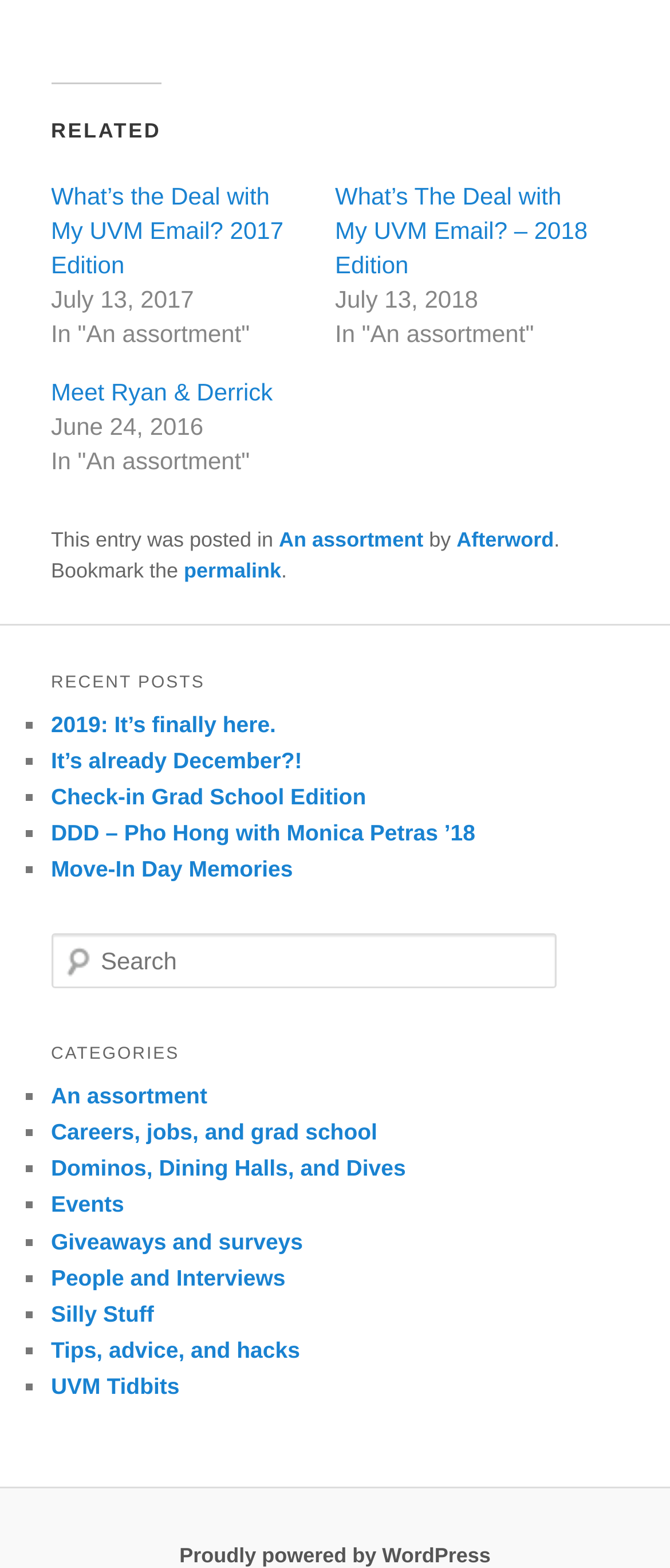Specify the bounding box coordinates of the area to click in order to execute this command: 'Send an email to hey@rodmatsumoto.com'. The coordinates should consist of four float numbers ranging from 0 to 1, and should be formatted as [left, top, right, bottom].

None